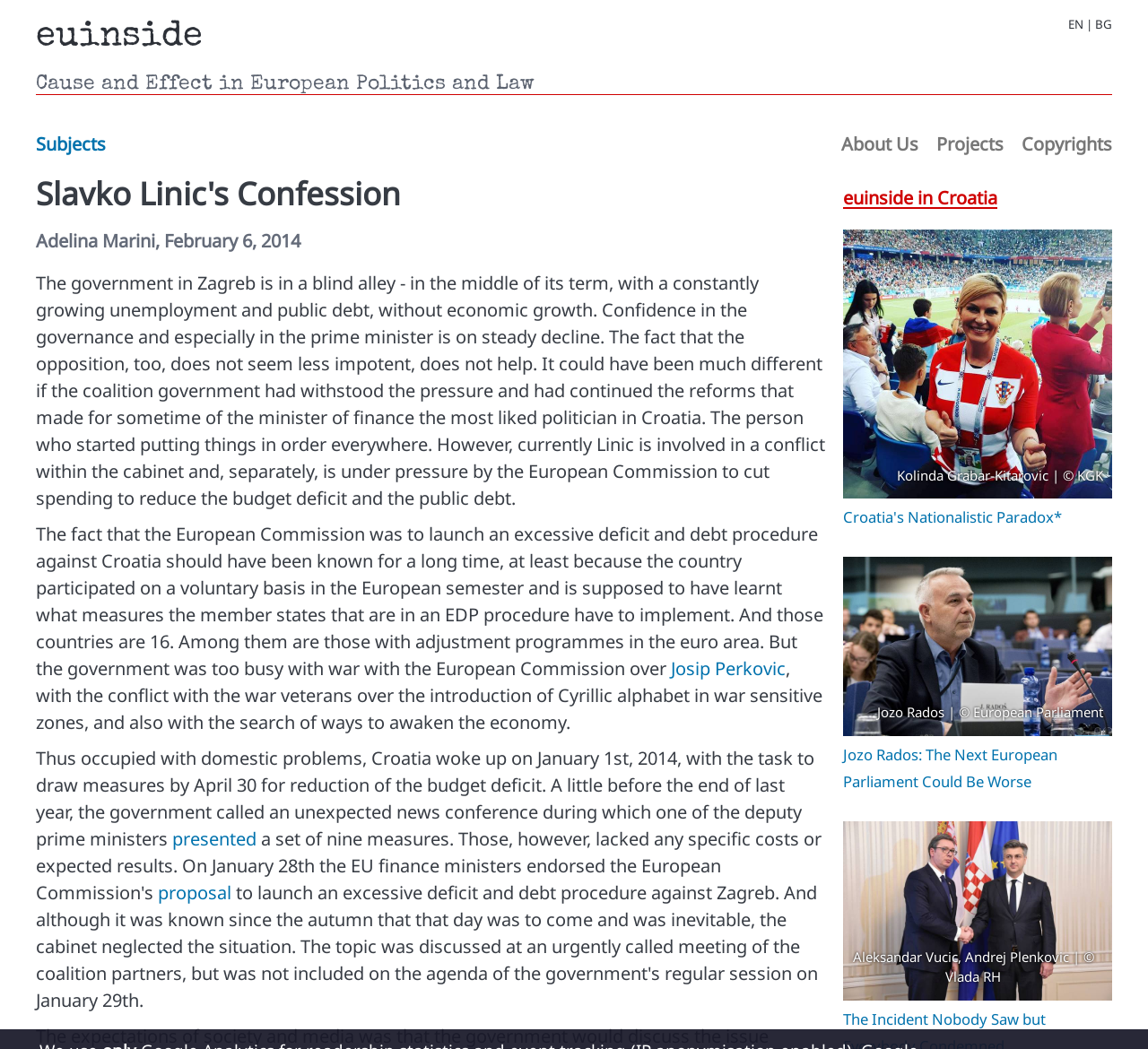Provide the bounding box coordinates of the area you need to click to execute the following instruction: "Click the 'How to Protect your Garage Door from Break-Ins' link".

None